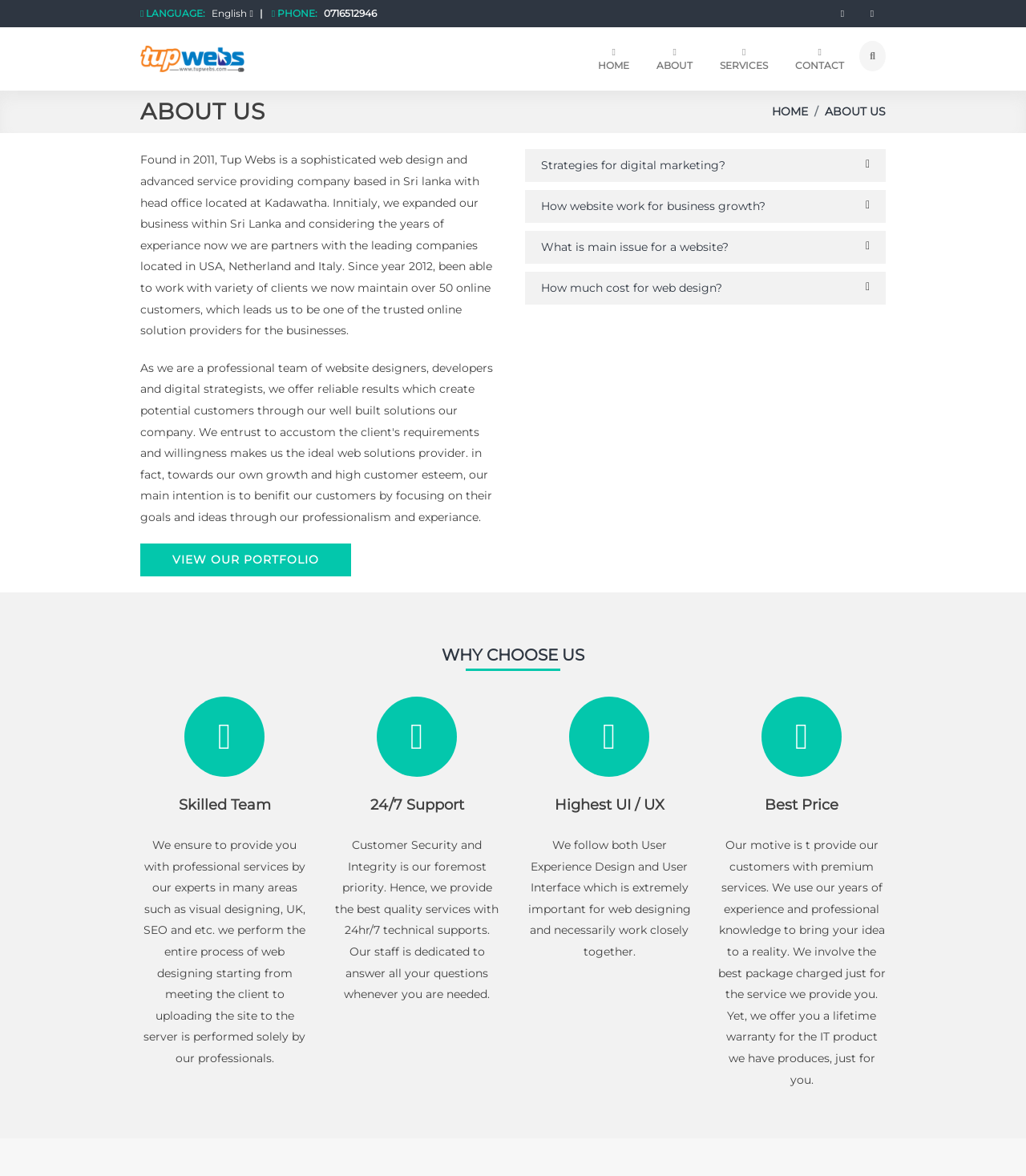Please identify the bounding box coordinates of the region to click in order to complete the task: "Expand Strategies for digital marketing? tab". The coordinates must be four float numbers between 0 and 1, specified as [left, top, right, bottom].

[0.527, 0.135, 0.707, 0.147]